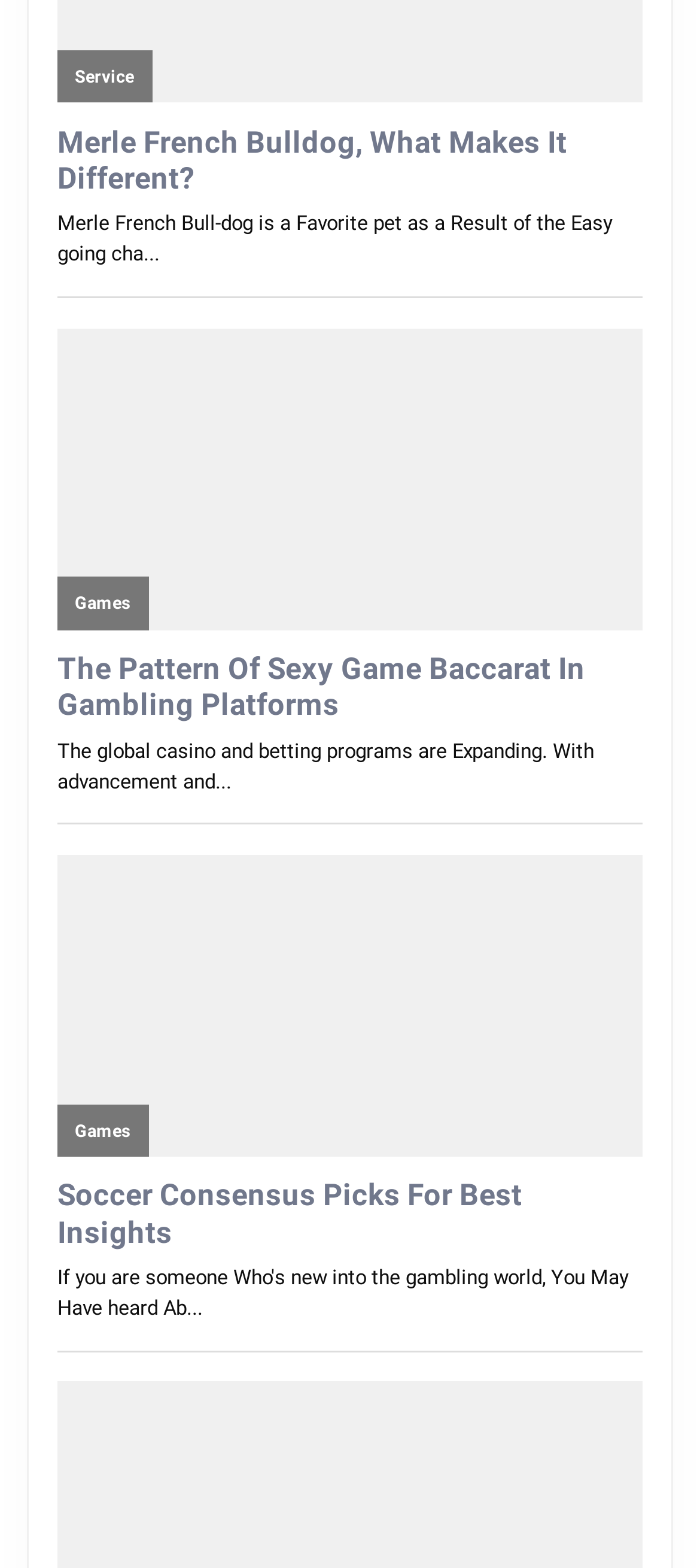Please give a succinct answer to the question in one word or phrase:
What is the first link on the webpage?

Service